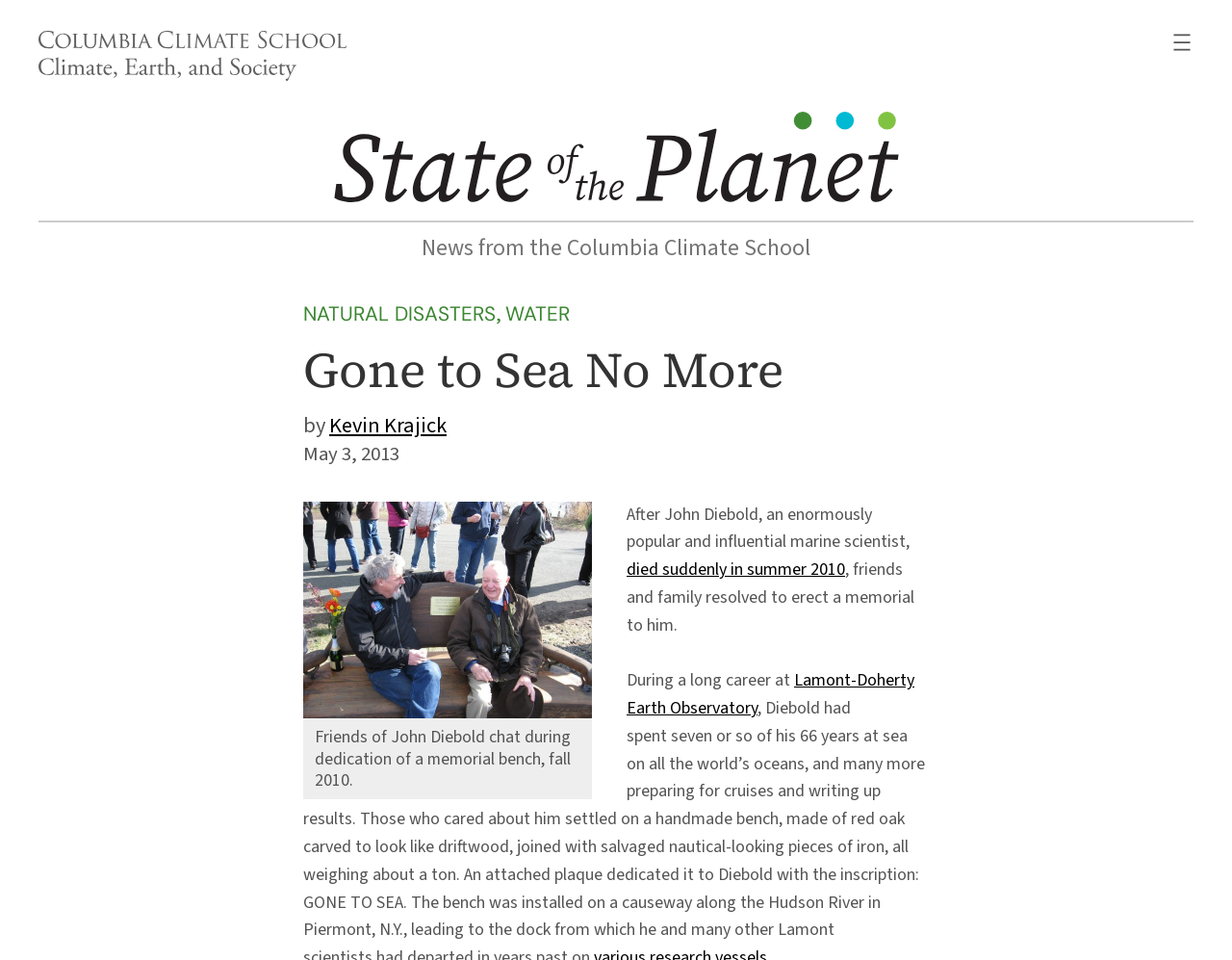Construct a thorough caption encompassing all aspects of the webpage.

The webpage is about a memorial to John Diebold, a marine scientist who passed away in 2010. At the top left, there is a figure with a link to the Columbia Climate School, accompanied by an image with the school's logo. To the right of this figure, there is a navigation menu with an "Open menu" button.

Below the navigation menu, there is a prominent link to "State of the Planet" with an associated image. A horizontal separator line divides the top section from the main content.

The main content starts with a heading "Gone to Sea No More" and a subheading "News from the Columbia Climate School". Below this, there are links to categories "NATURAL DISASTERS" and "WATER", separated by commas.

The main article begins with a link to the author "Kevin Krajick" and a timestamp "May 3, 2013". The article features an image with a caption describing a memorial bench dedication ceremony in fall 2010. The image is accompanied by a block of text that describes John Diebold's passing and the decision to erect a memorial to him. The text also mentions his career at the Lamont-Doherty Earth Observatory.